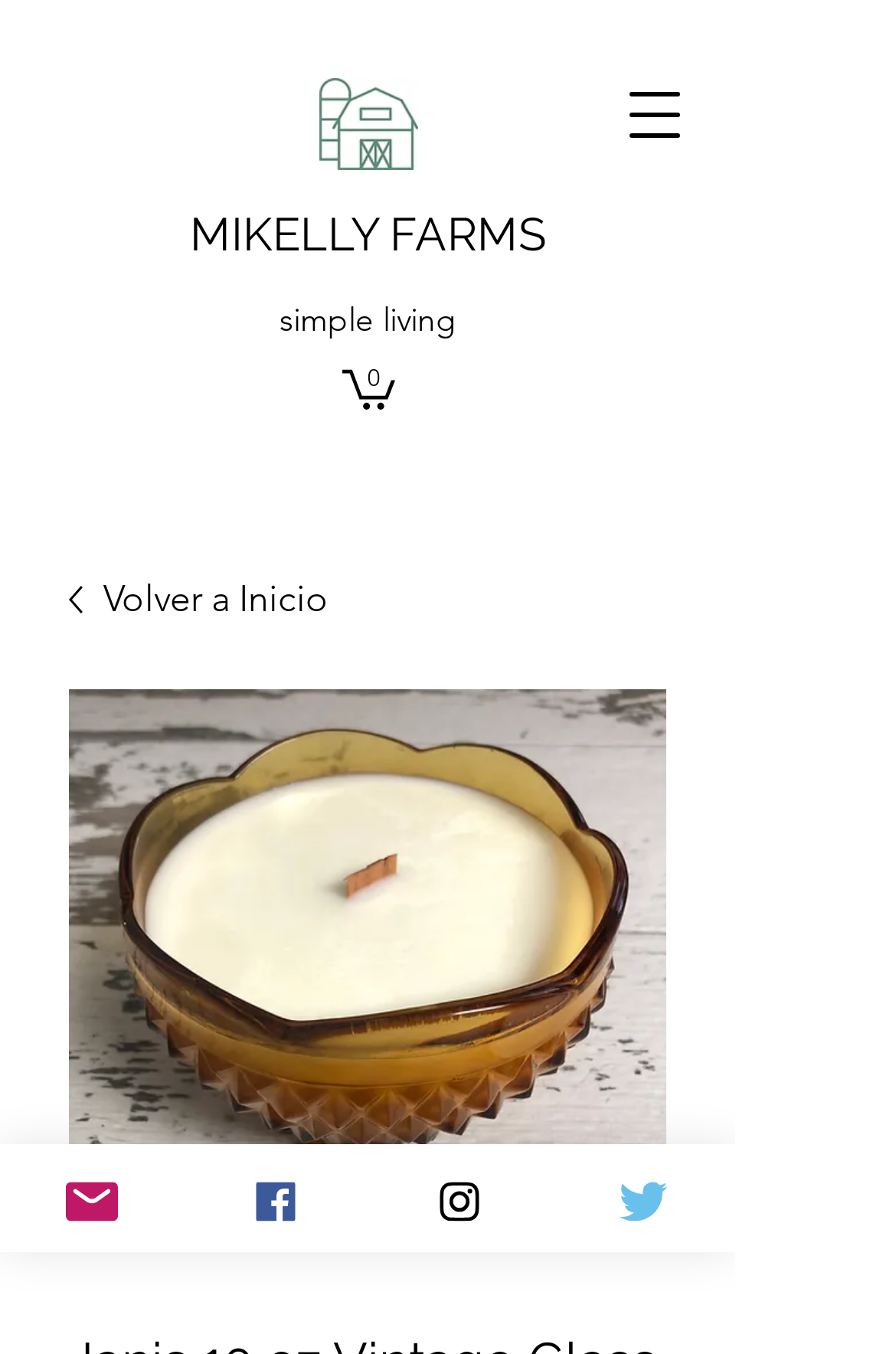Determine the bounding box coordinates for the UI element matching this description: "Volver a Inicio".

[0.077, 0.417, 0.744, 0.468]